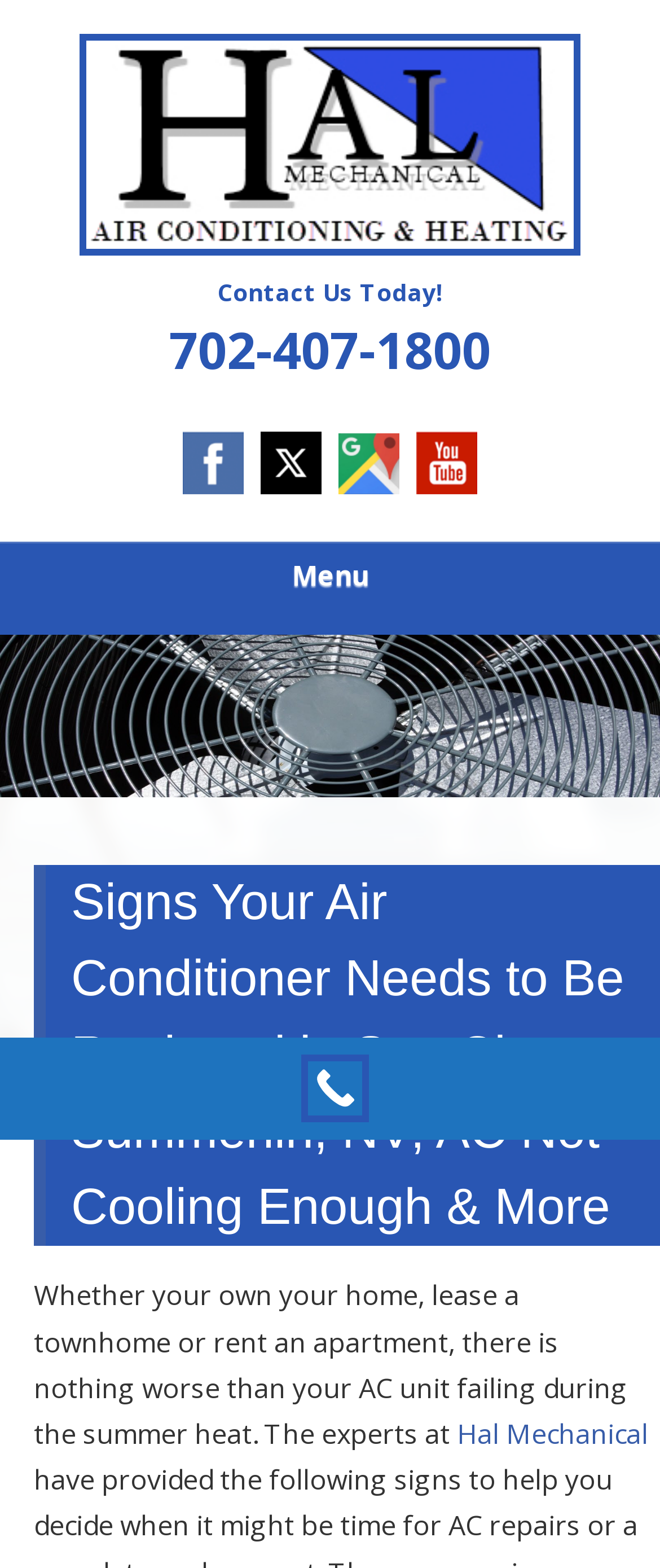How many social media links are there?
Answer briefly with a single word or phrase based on the image.

4